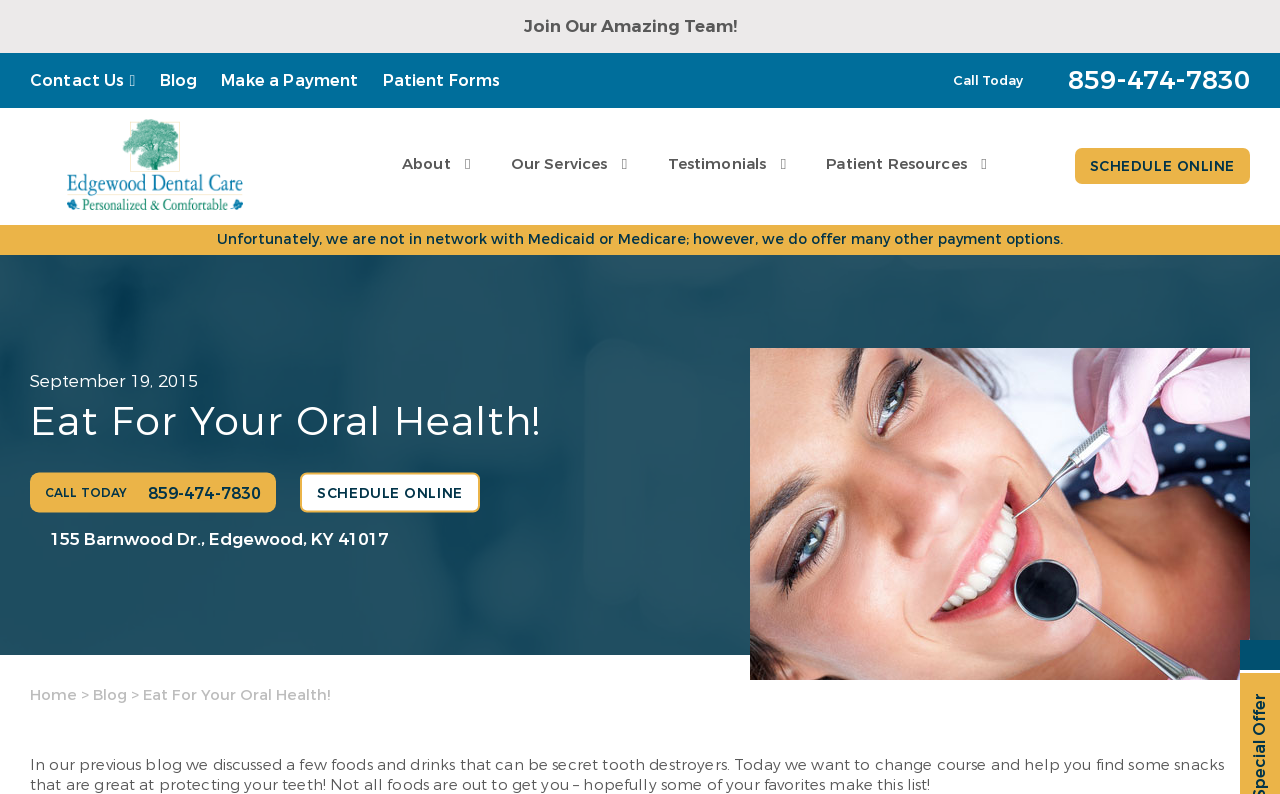What is the headline of the webpage?

Eat For Your Oral Health!